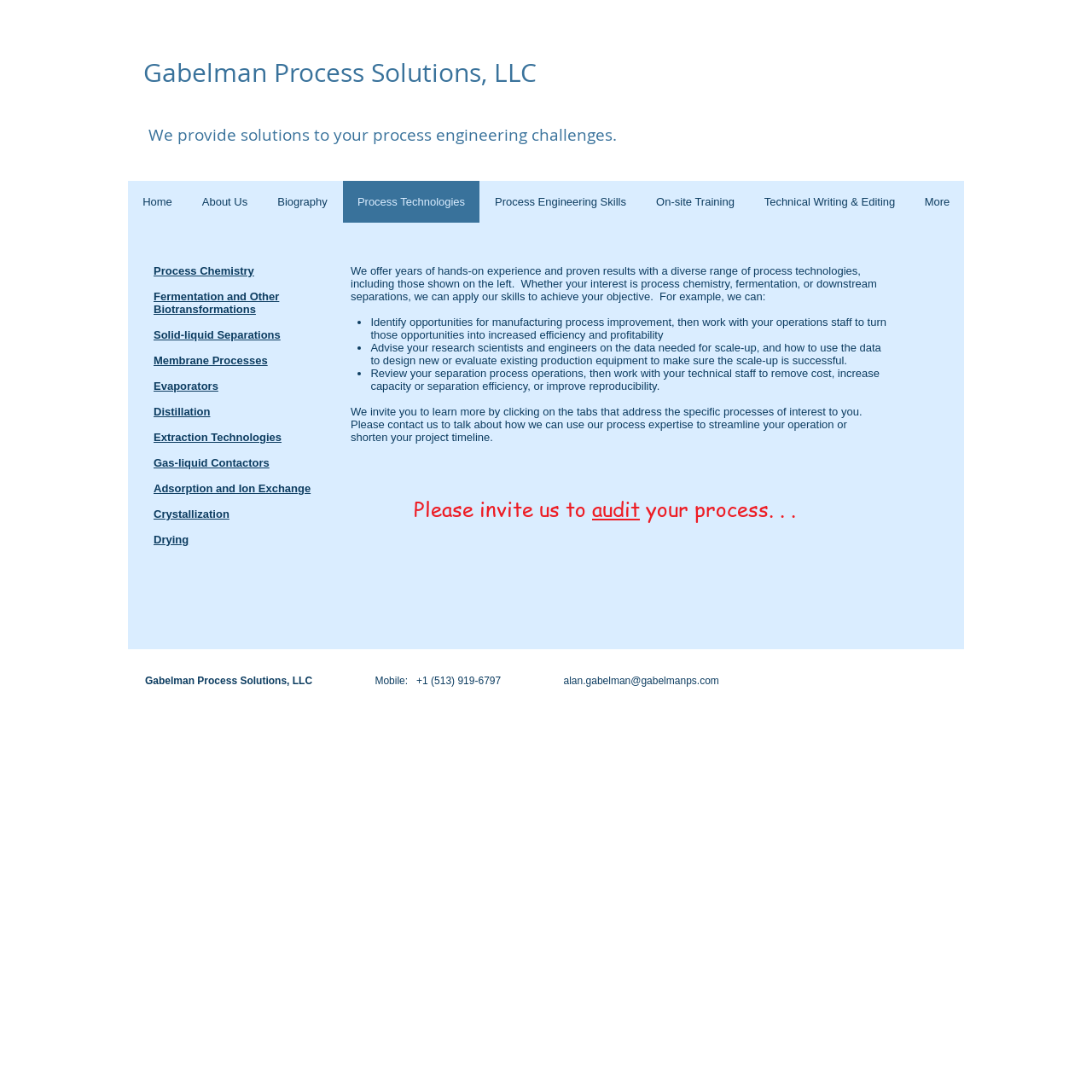Refer to the screenshot and give an in-depth answer to this question: What is the purpose of the company's process expertise?

The purpose of the company's process expertise is to improve process efficiency, reduce cost, increase capacity, or streamline operations, as mentioned in the webpage. This is also the main objective of the company's solutions to process engineering challenges.